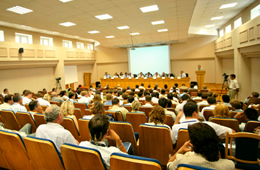Please provide a one-word or phrase answer to the question: 
What is the location of the event?

An auditorium